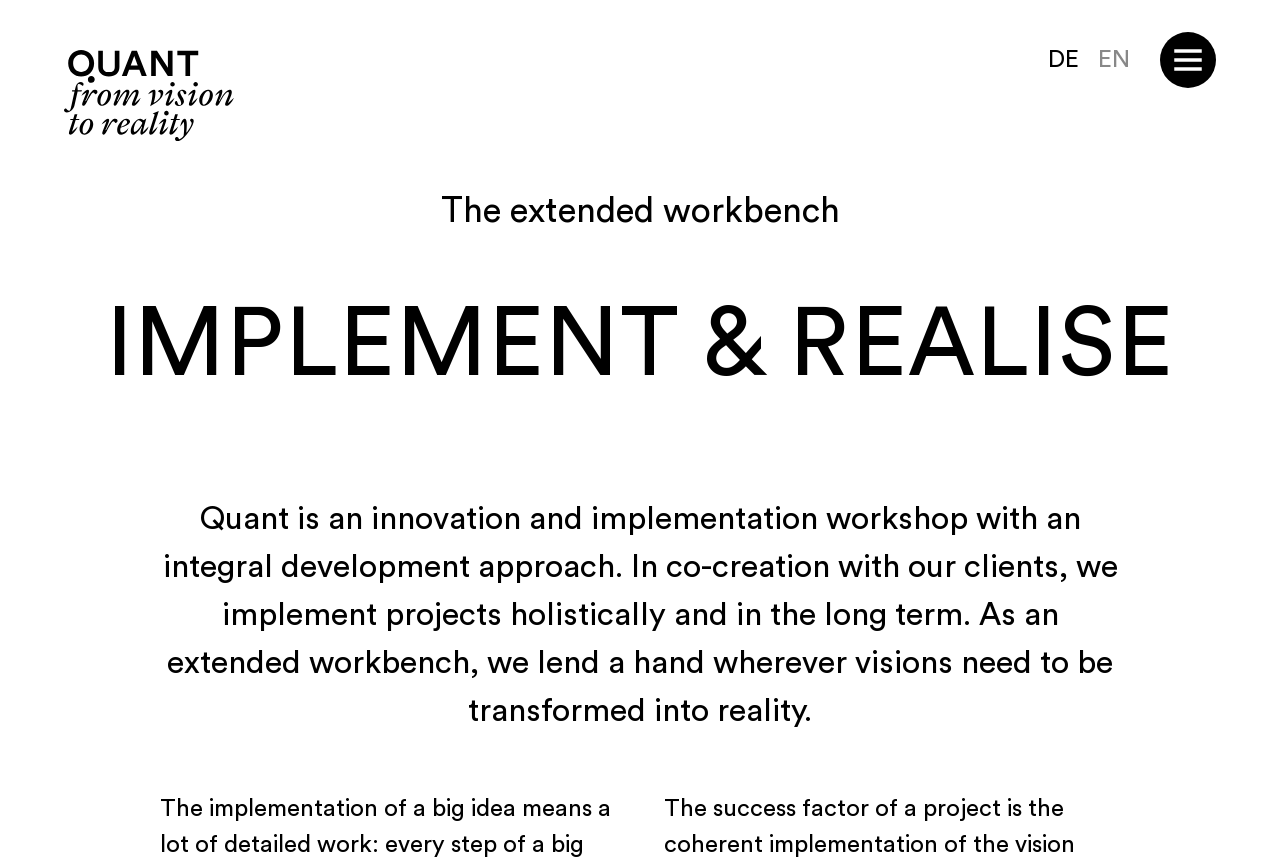Provide a thorough summary of the webpage.

This webpage appears to be the homepage of Quant AG, a creative workshop that develops interdisciplinary projects. At the top left, there is a logo image and a link to the homepage. To the right of the logo, there are two language options, "DE" and "EN", which allow users to switch between German and English languages.

Below the language options, there are two main sections. The left section contains a list of links to various topics, including "Strategy development for municipalities", "Development of tourism strategy", and "Marketing and Communication", among others. These links are stacked vertically, with the first link "Topics" at the top.

The right section contains another list of links, but this time categorized by sectors, such as "Public sector", "Art & Culture", and "Hospitality". These links are also stacked vertically, with the first link "Sectors" at the top.

In the middle of the page, there is a search bar with a textbox and a magnifying glass icon. Below the search bar, there is a heading "IMPLEMENT & REALISE" in large font, followed by a subheading "The extended workbench". Below the subheading, there is a paragraph of text that describes Quant AG's approach to project development.

At the bottom left of the page, there are three links: "Inside Quant", "Methodology", and "Claim". To the right of these links, there is a button with two icons, which may be used to toggle a menu or perform some other action.

Overall, the webpage has a clean and organized layout, with clear headings and concise text. The use of images and icons adds visual interest to the page, and the categorization of links by topic and sector makes it easy to navigate.